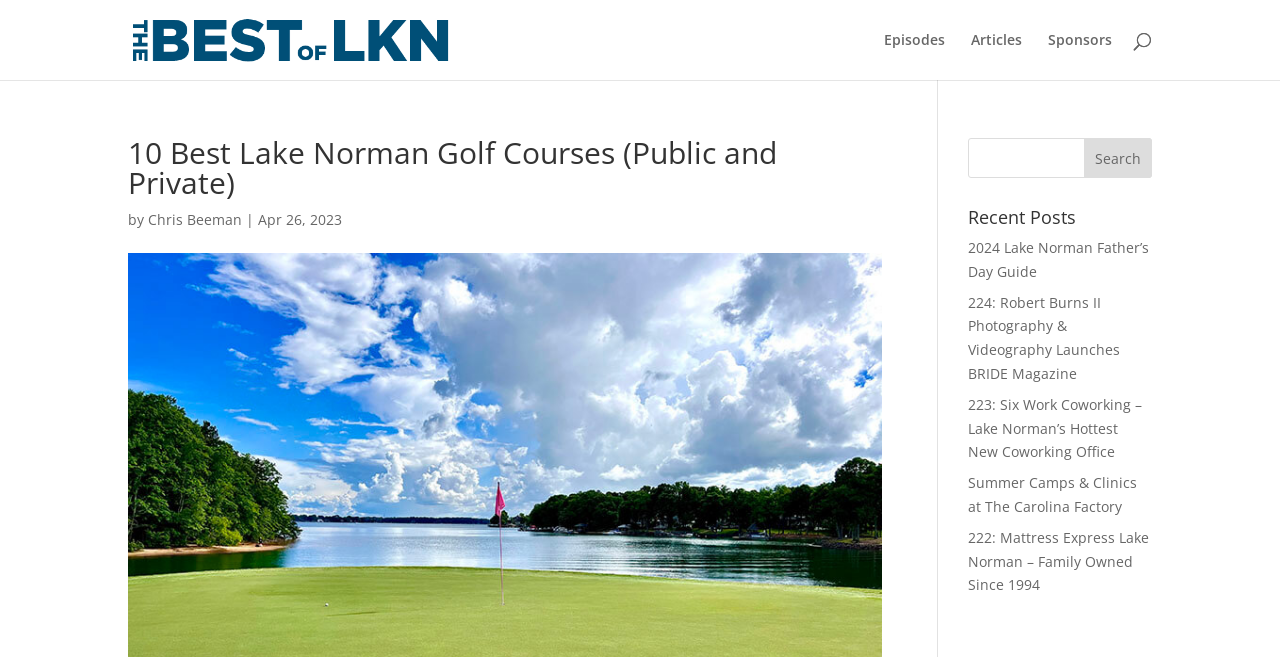Please identify the bounding box coordinates for the region that you need to click to follow this instruction: "Visit The Best of LKN website".

[0.103, 0.044, 0.351, 0.073]